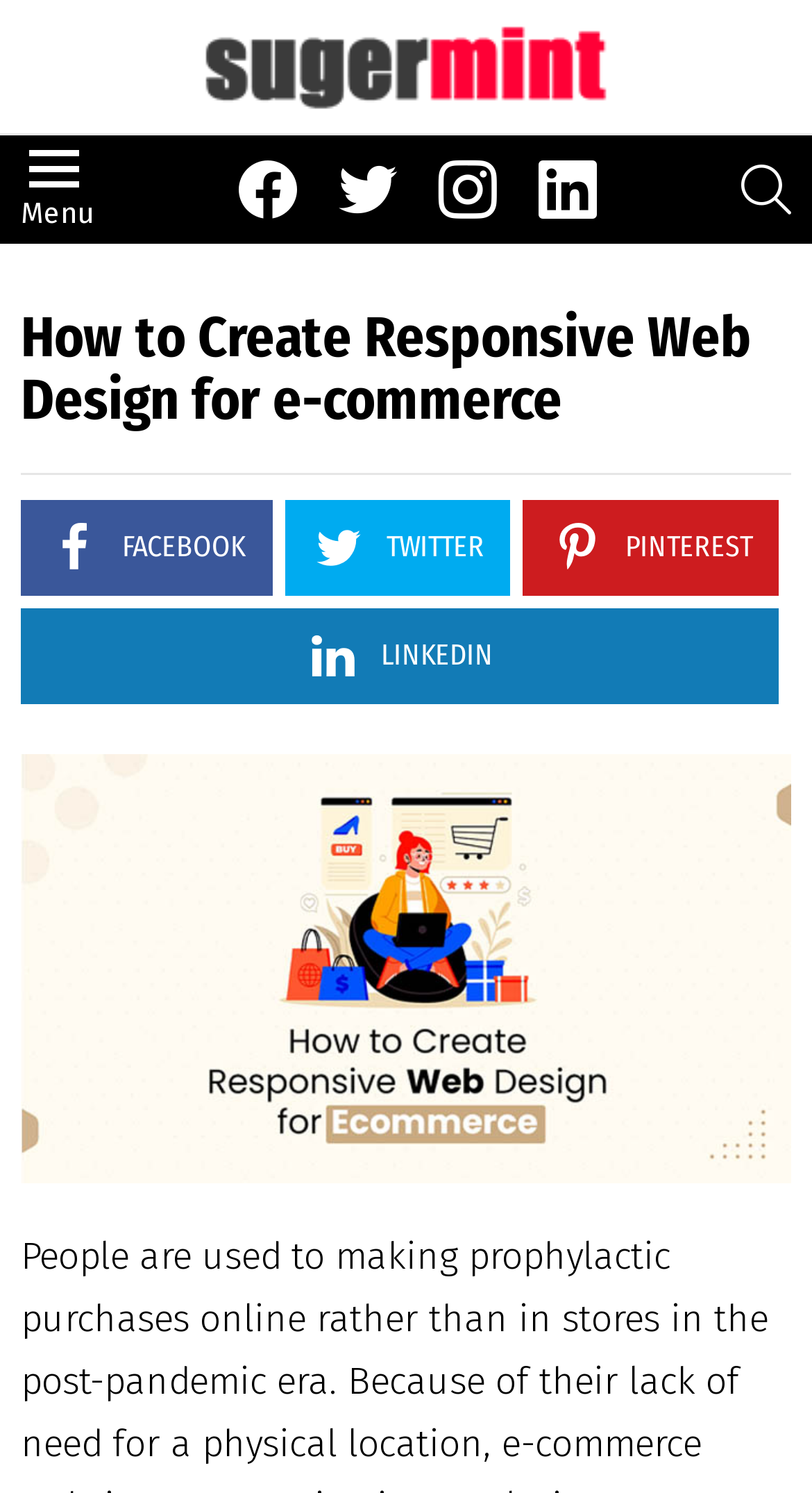Please identify the bounding box coordinates of the area that needs to be clicked to follow this instruction: "click Sugermint link".

[0.246, 0.014, 0.754, 0.077]